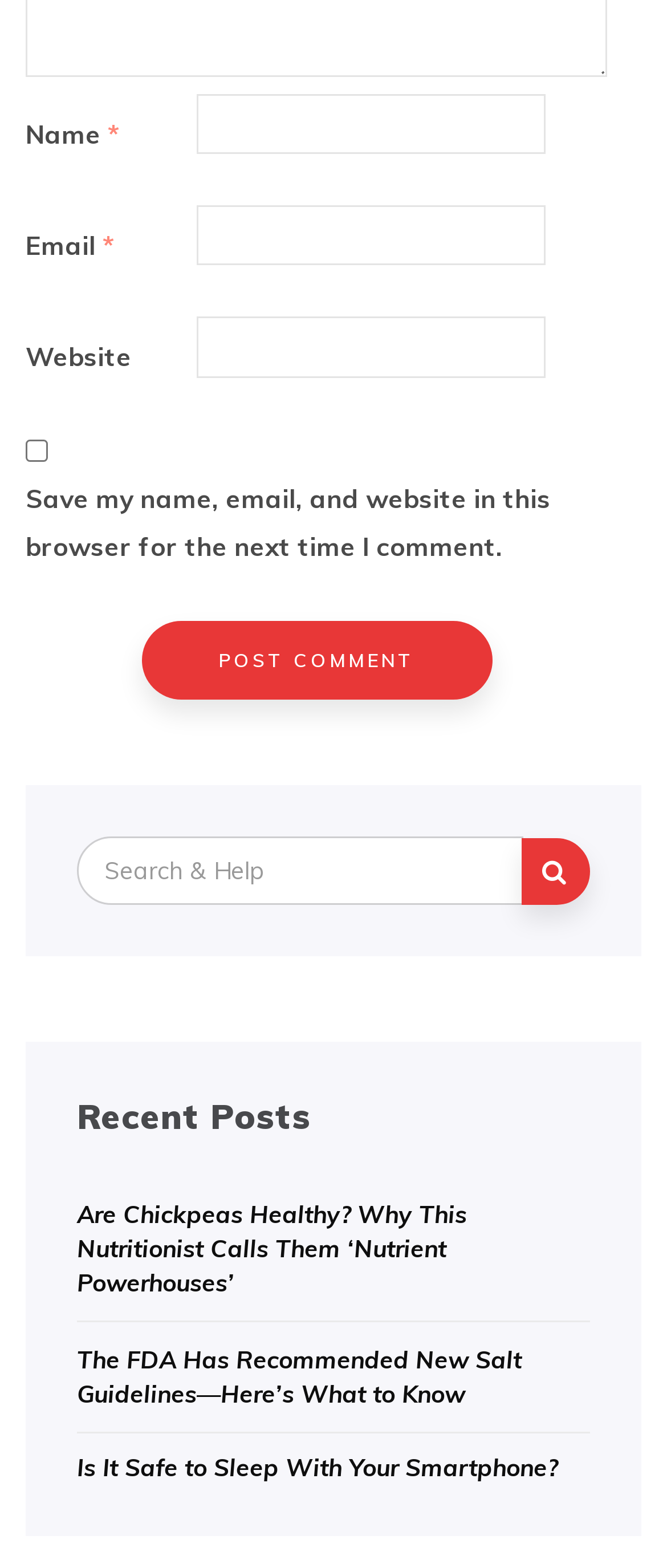How many links are there under 'Recent Posts'?
Please answer using one word or phrase, based on the screenshot.

3